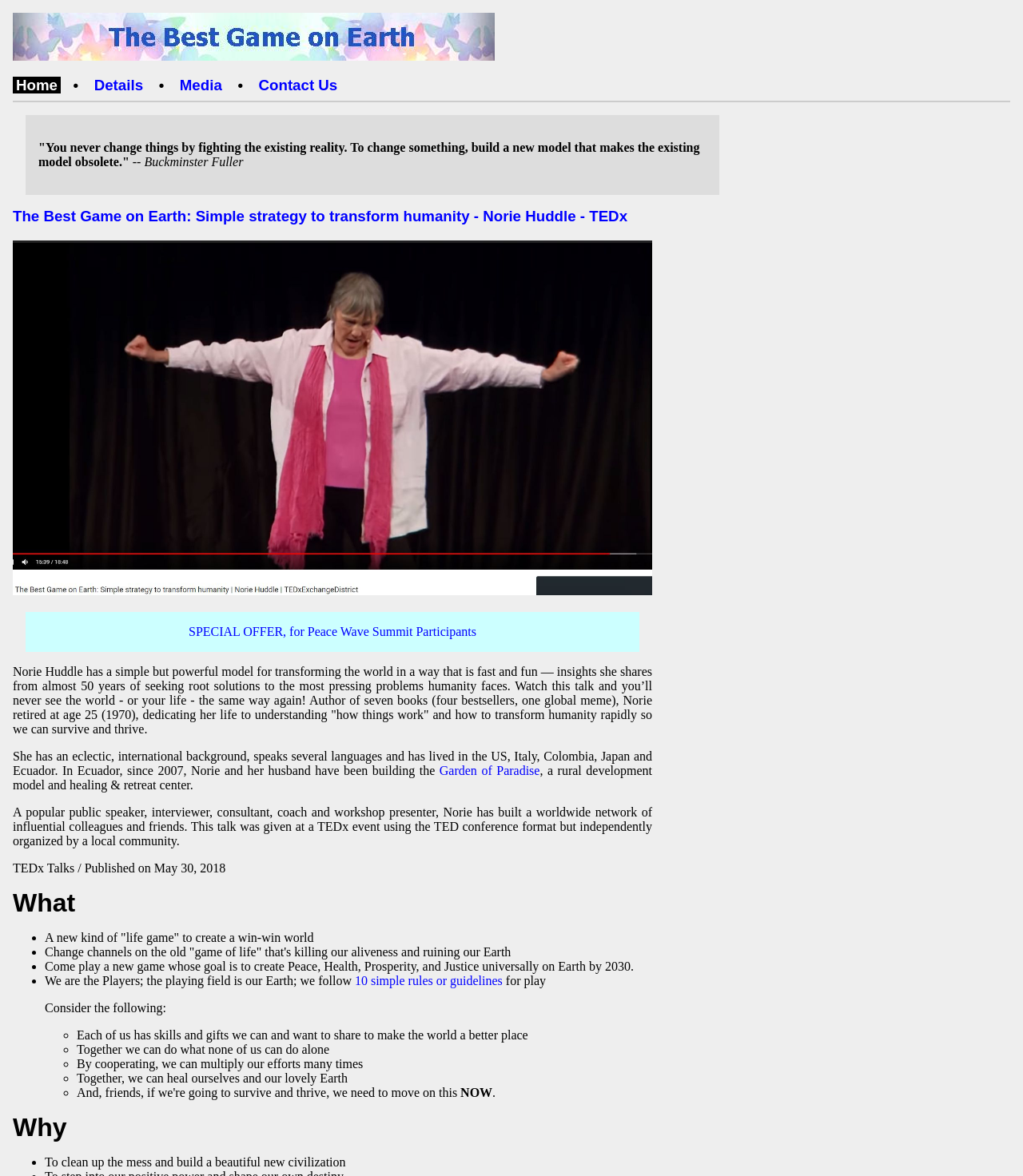Please determine the bounding box coordinates of the clickable area required to carry out the following instruction: "Watch the TEDx talk by Norie Huddle". The coordinates must be four float numbers between 0 and 1, represented as [left, top, right, bottom].

[0.012, 0.177, 0.638, 0.509]